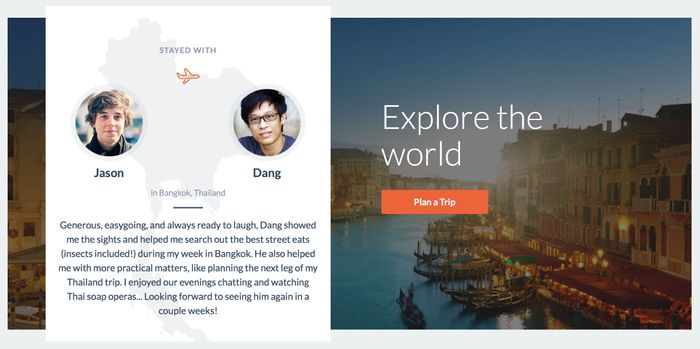Please answer the following question using a single word or phrase: 
What activity did Jason and Dang enjoy together in the evenings?

Chatting and watching Thai soap operas